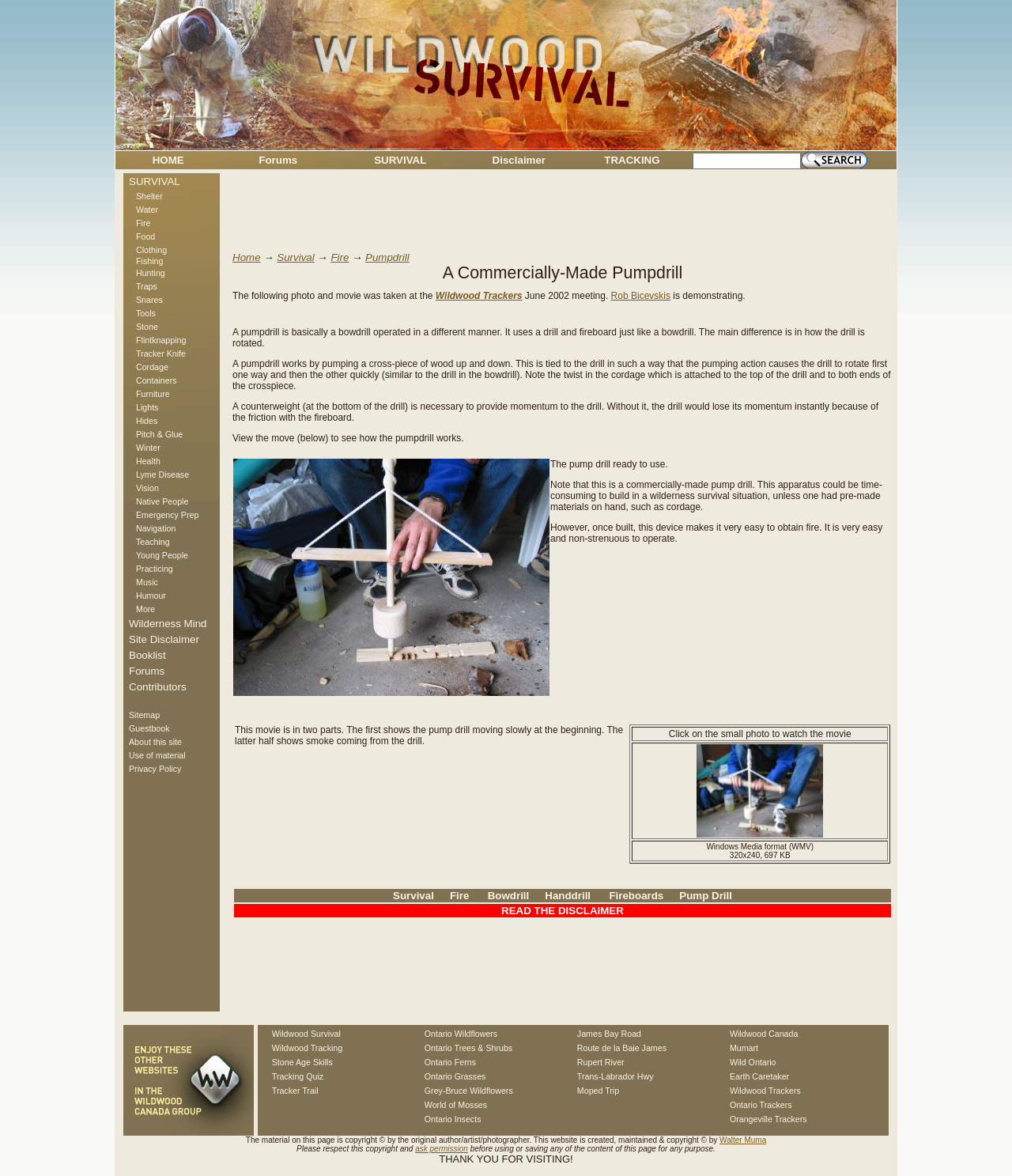Kindly determine the bounding box coordinates for the clickable area to achieve the given instruction: "Click on the 'HOME' link".

[0.151, 0.131, 0.182, 0.141]